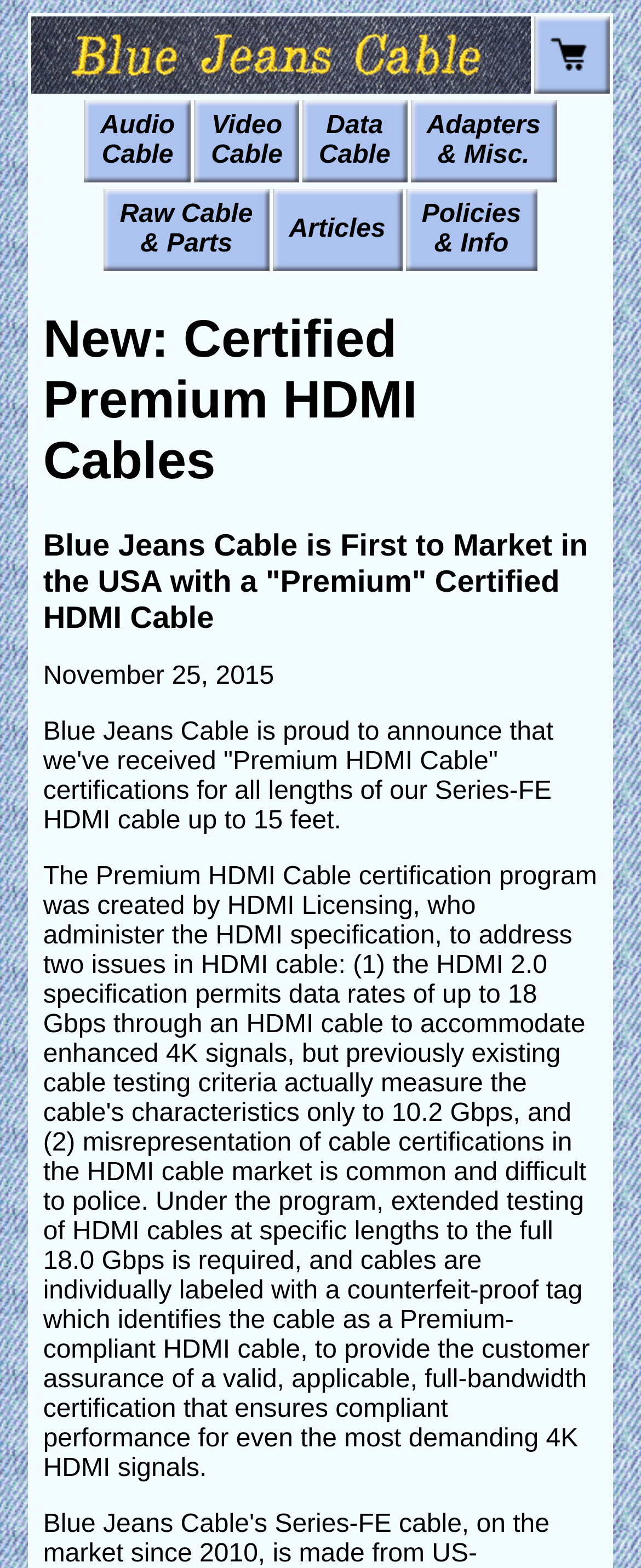What types of cables are offered?
Using the image, give a concise answer in the form of a single word or short phrase.

Audio, Video, Data